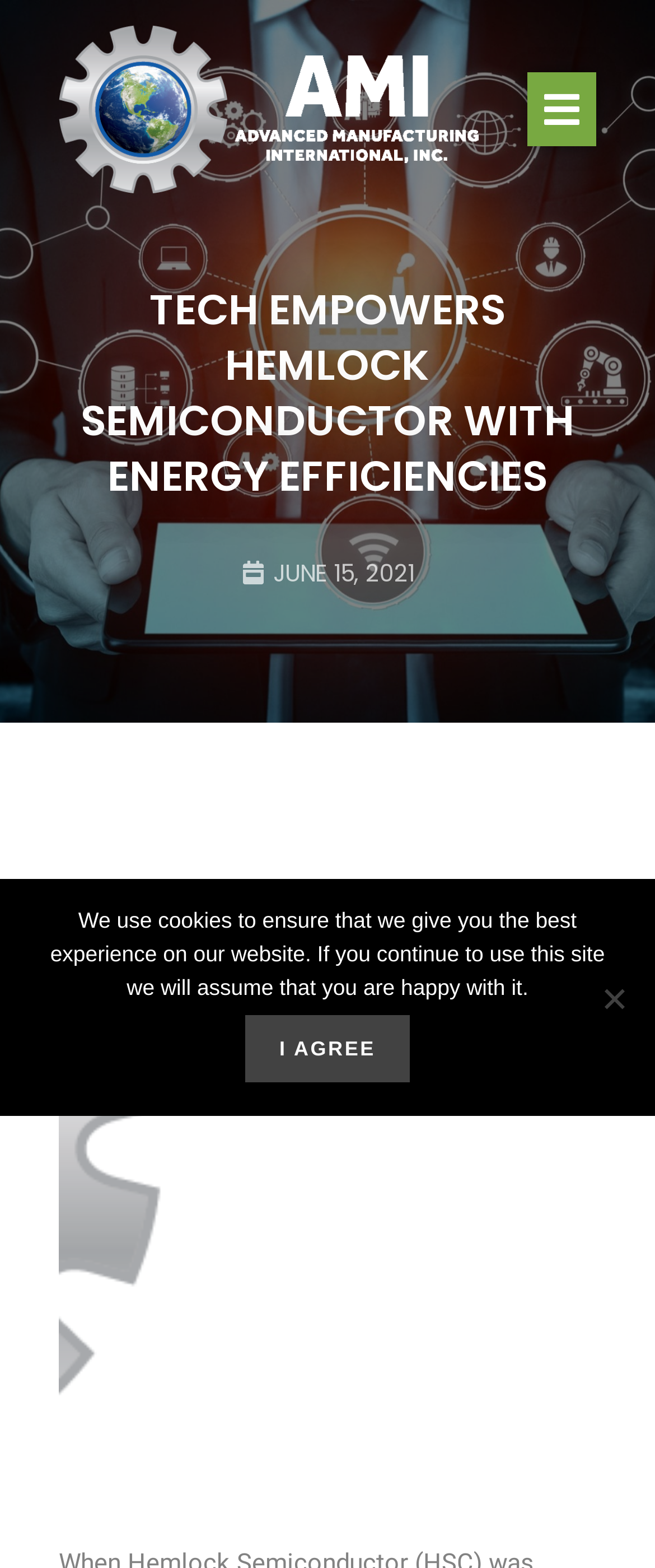Please give a short response to the question using one word or a phrase:
What is the date of the news article?

JUNE 15, 2021